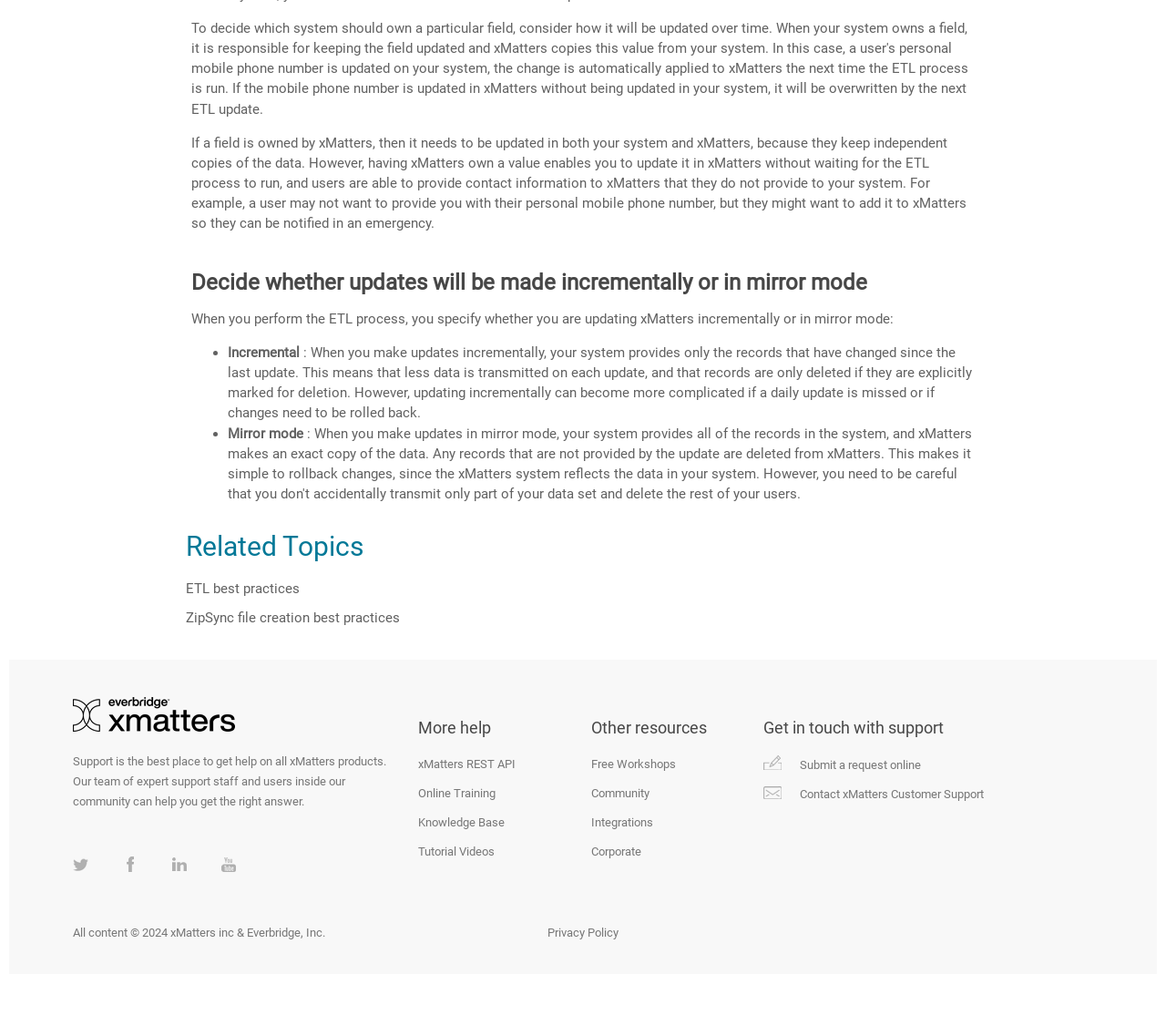Provide a brief response in the form of a single word or phrase:
What is the purpose of deciding which system owns a field?

To keep the field updated